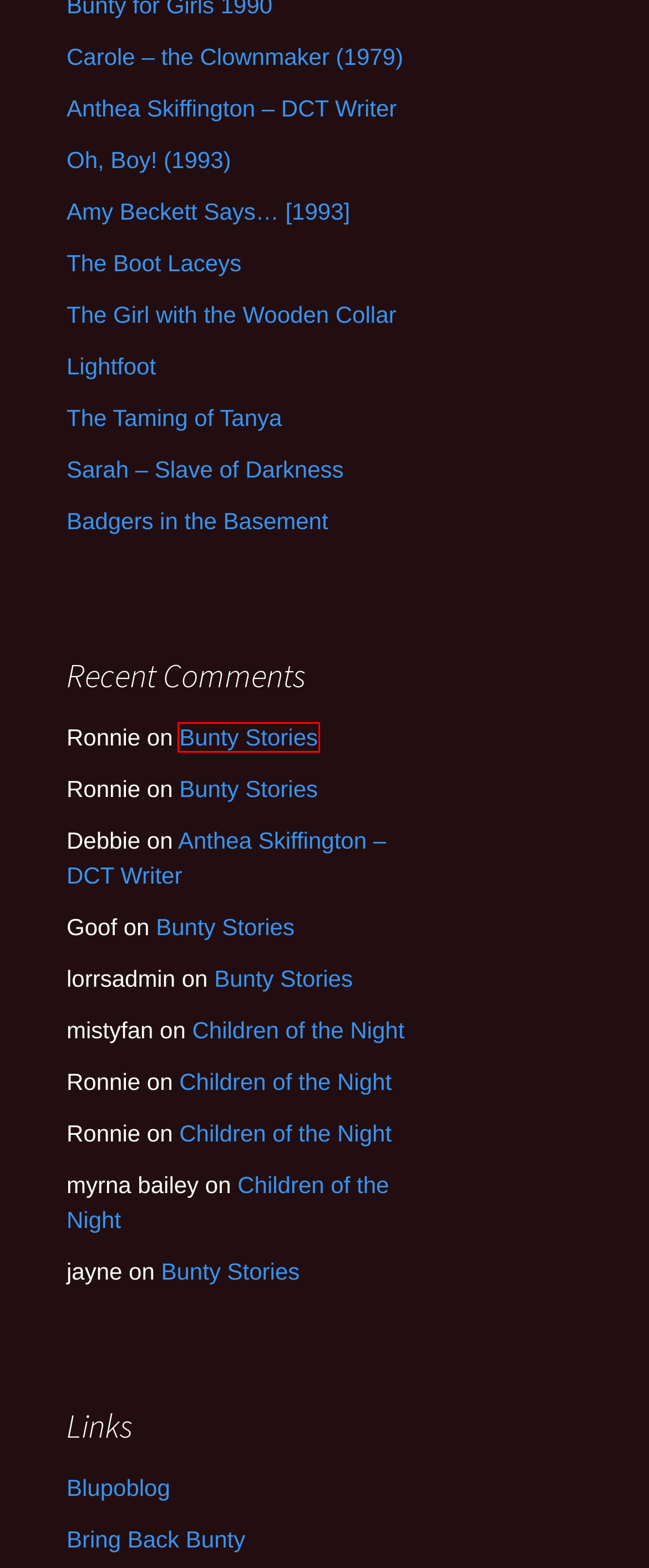Examine the screenshot of a webpage with a red bounding box around a specific UI element. Identify which webpage description best matches the new webpage that appears after clicking the element in the red bounding box. Here are the candidates:
A. Children of the Night | Girls Comics Of Yesterday
B. The Girl with the Wooden Collar | Girls Comics Of Yesterday
C. Sarah – Slave of Darkness | Girls Comics Of Yesterday
D. The Boot Laceys | Girls Comics Of Yesterday
E. The Taming of Tanya | Girls Comics Of Yesterday
F. Bunty Stories | Girls Comics Of Yesterday
G. Amy Beckett Says… [1993] | Girls Comics Of Yesterday
H. Anthea Skiffington – DCT Writer | Girls Comics Of Yesterday

F